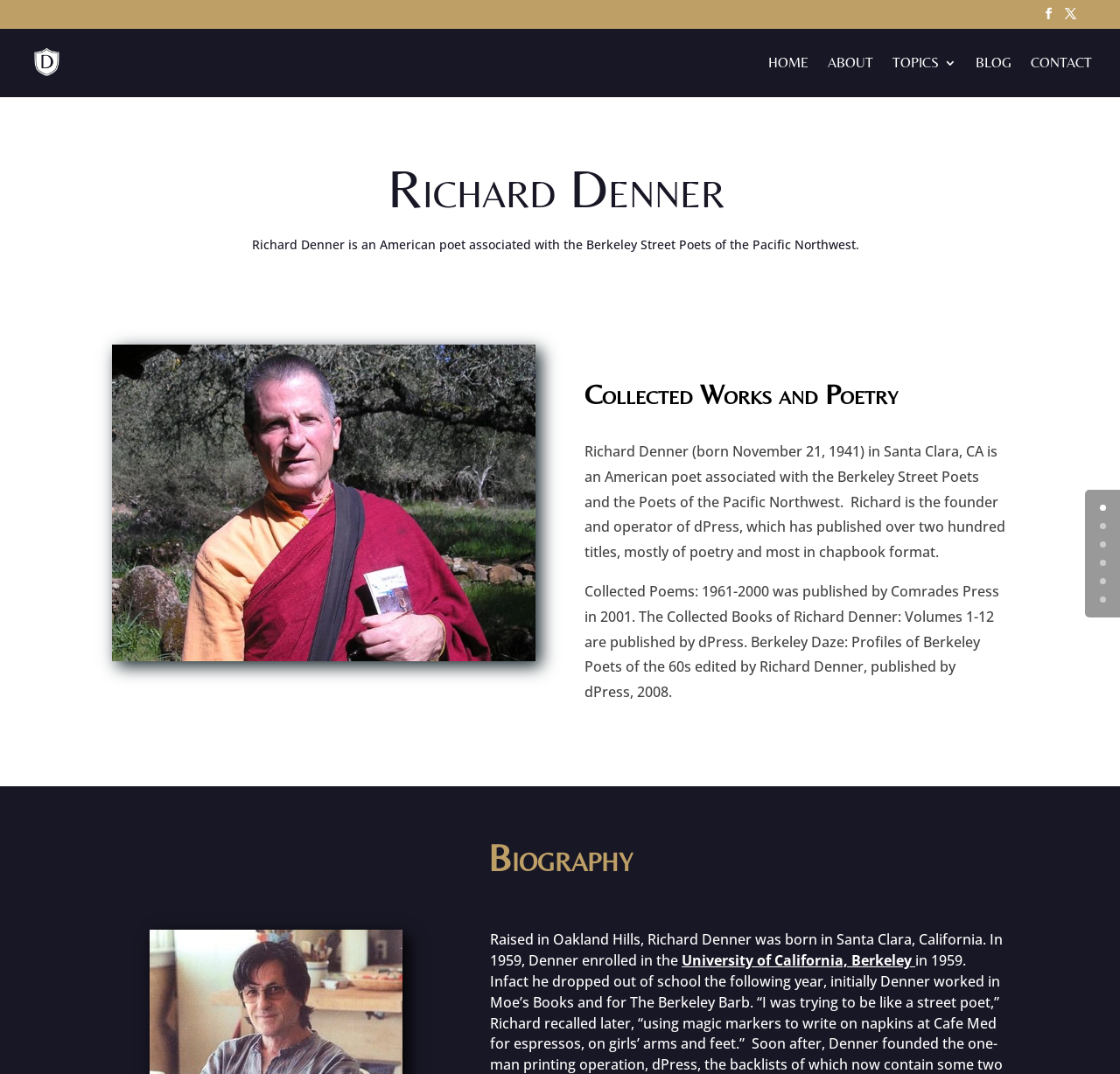Respond to the question below with a single word or phrase:
Where was Richard Denner born?

Santa Clara, CA